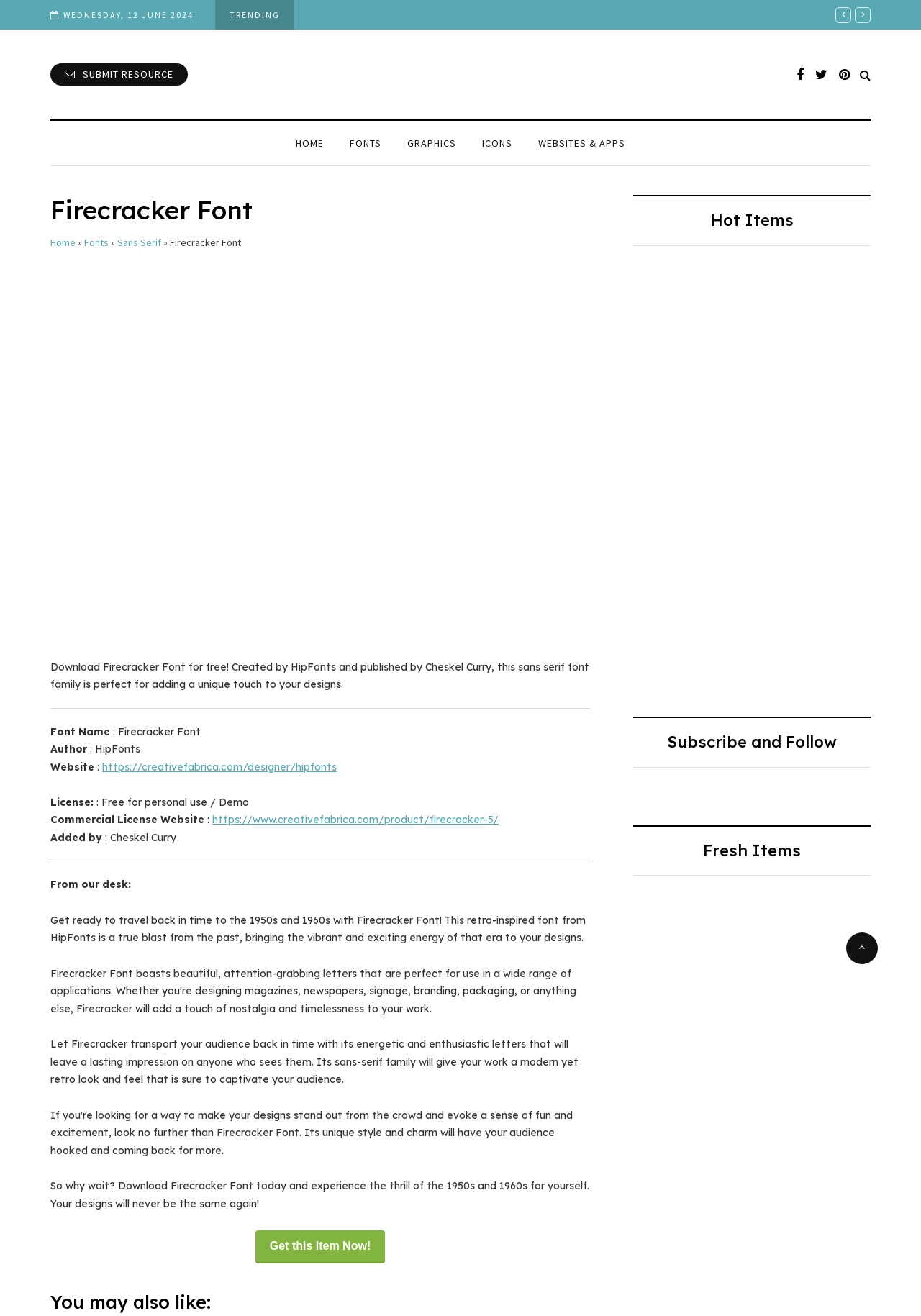Using the element description: "Love Mama Font", determine the bounding box coordinates for the specified UI element. The coordinates should be four float numbers between 0 and 1, [left, top, right, bottom].

[0.688, 0.427, 0.806, 0.44]